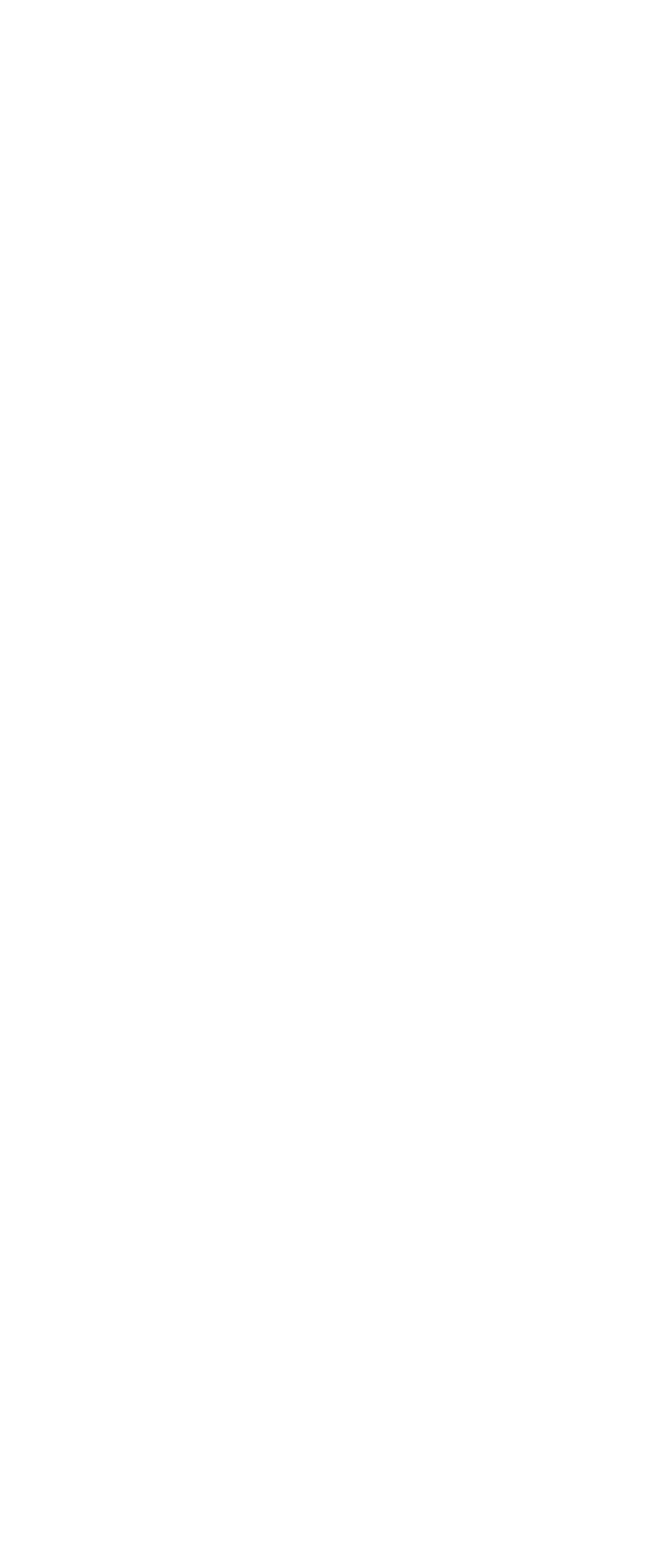Give a concise answer using only one word or phrase for this question:
What is the address of the company in Germany?

Hauert 20, D-44227 Dortmund